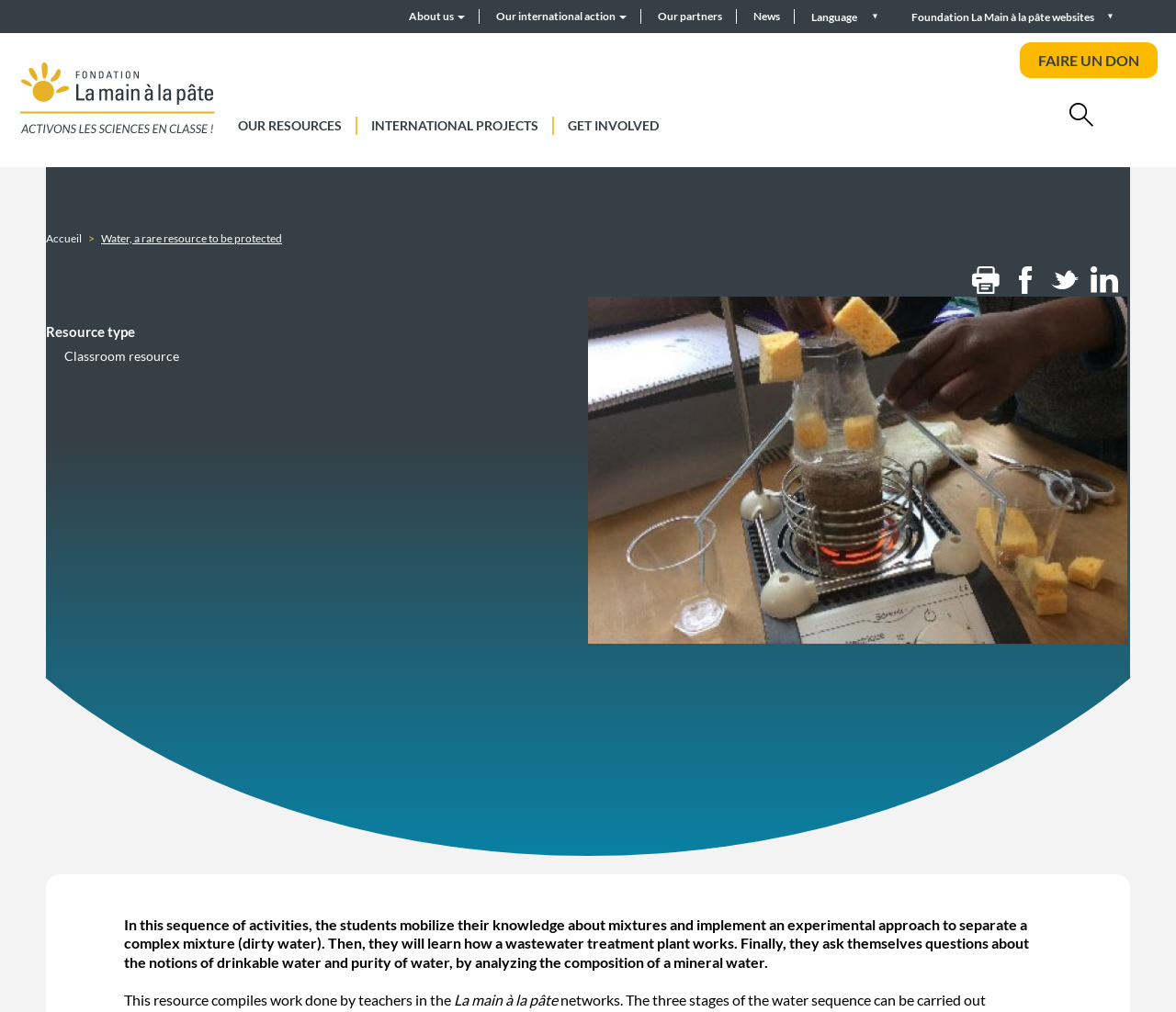Find the bounding box coordinates of the clickable area that will achieve the following instruction: "Click on the 'About us' link".

[0.336, 0.009, 0.408, 0.023]